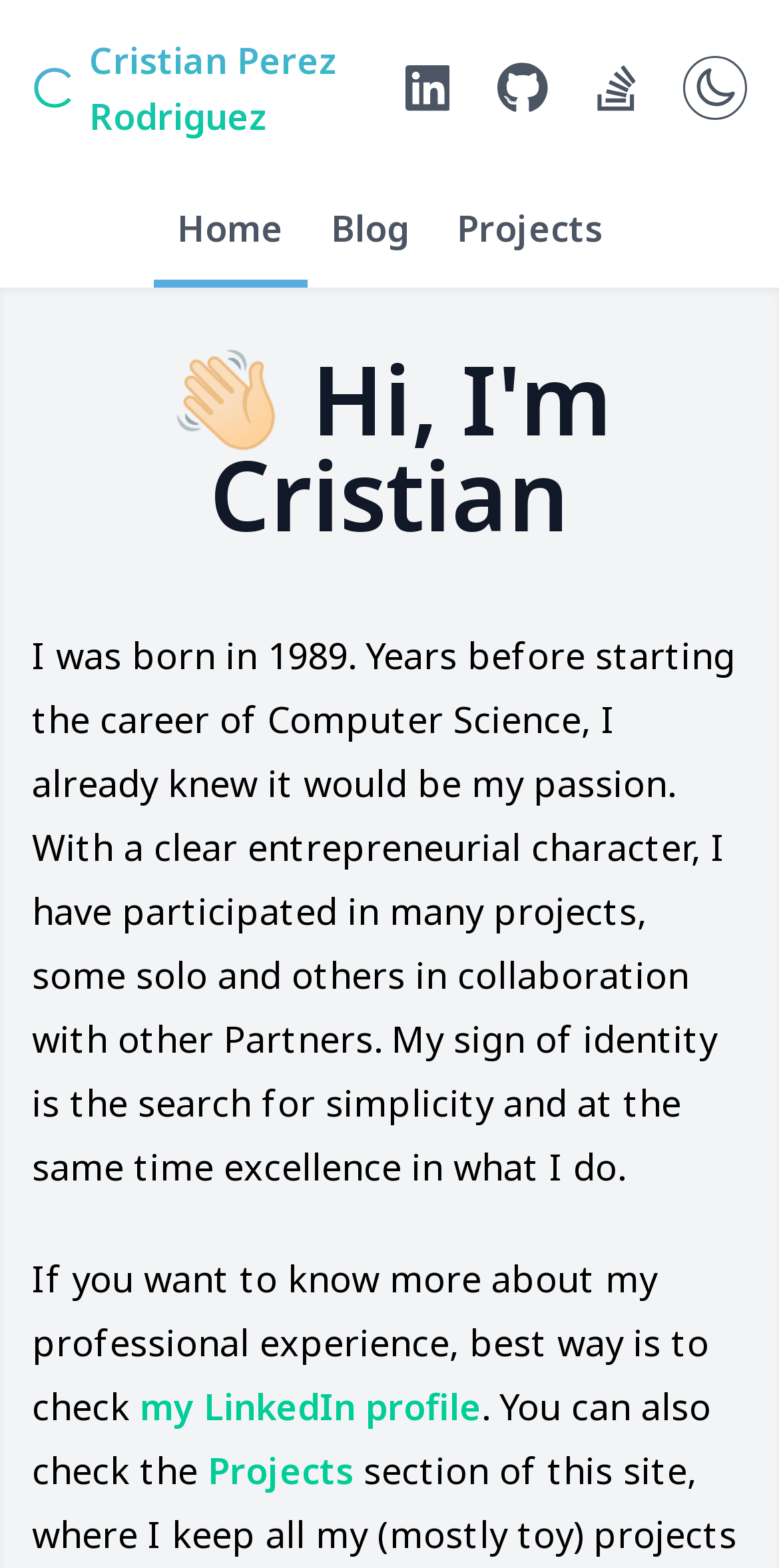Can you find the bounding box coordinates for the element to click on to achieve the instruction: "View the Blog page"?

[0.394, 0.112, 0.555, 0.183]